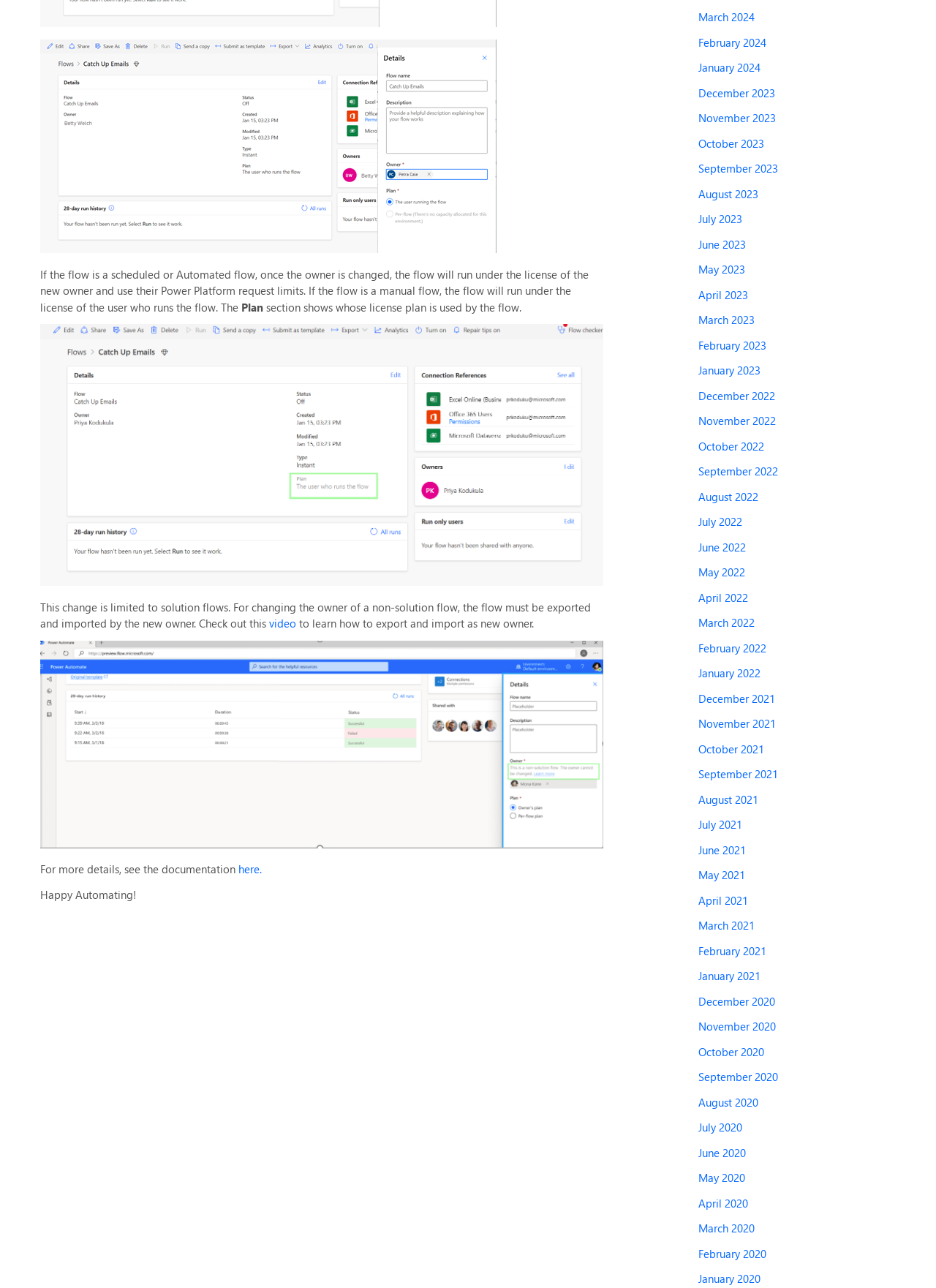Pinpoint the bounding box coordinates of the area that must be clicked to complete this instruction: "Read the information about license plan usage.".

[0.043, 0.233, 0.557, 0.244]